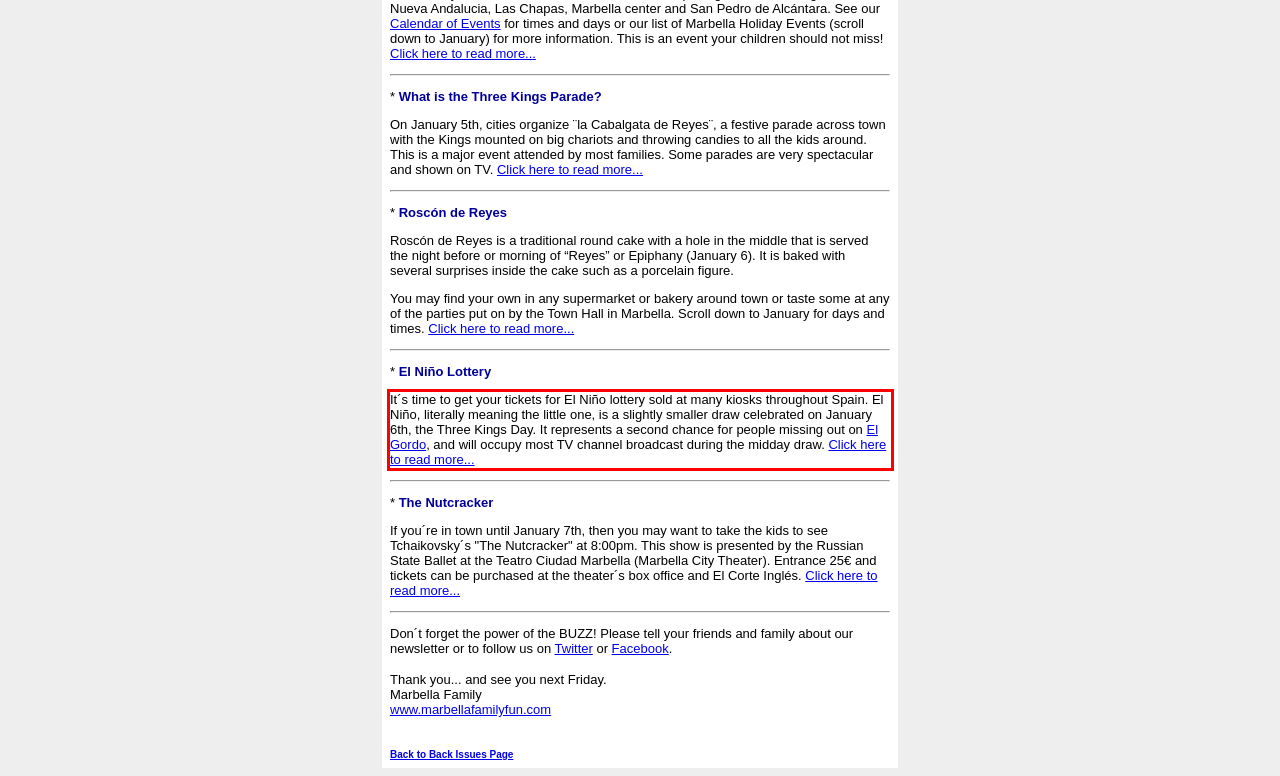Using OCR, extract the text content found within the red bounding box in the given webpage screenshot.

It´s time to get your tickets for El Niño lottery sold at many kiosks throughout Spain. El Niño, literally meaning the little one, is a slightly smaller draw celebrated on January 6th, the Three Kings Day. It represents a second chance for people missing out on El Gordo, and will occupy most TV channel broadcast during the midday draw. Click here to read more...